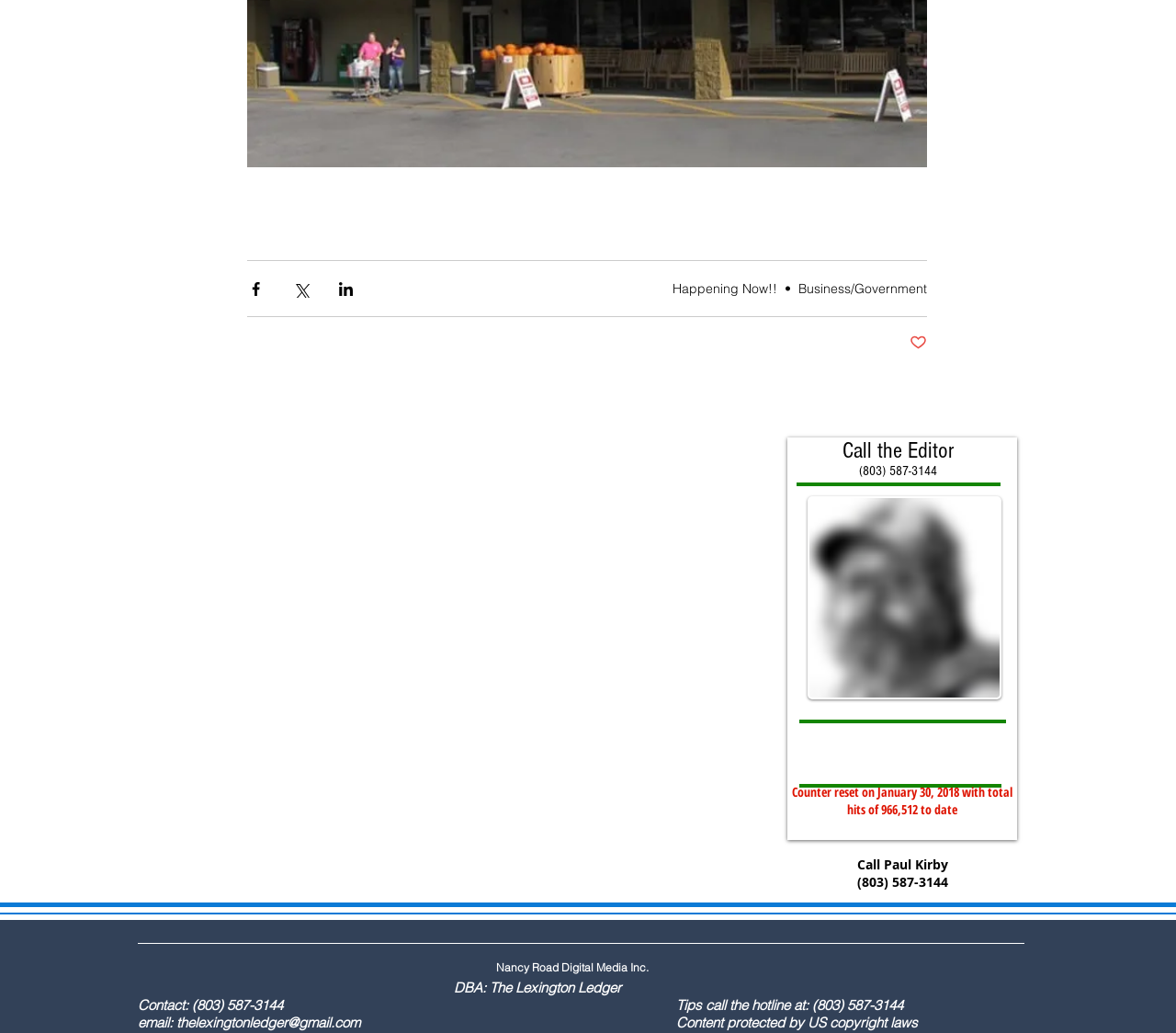From the details in the image, provide a thorough response to the question: What is the date when the counter was reset?

The counter was reset on January 30, 2018, which is mentioned in the 'Counter reset' section of the webpage.